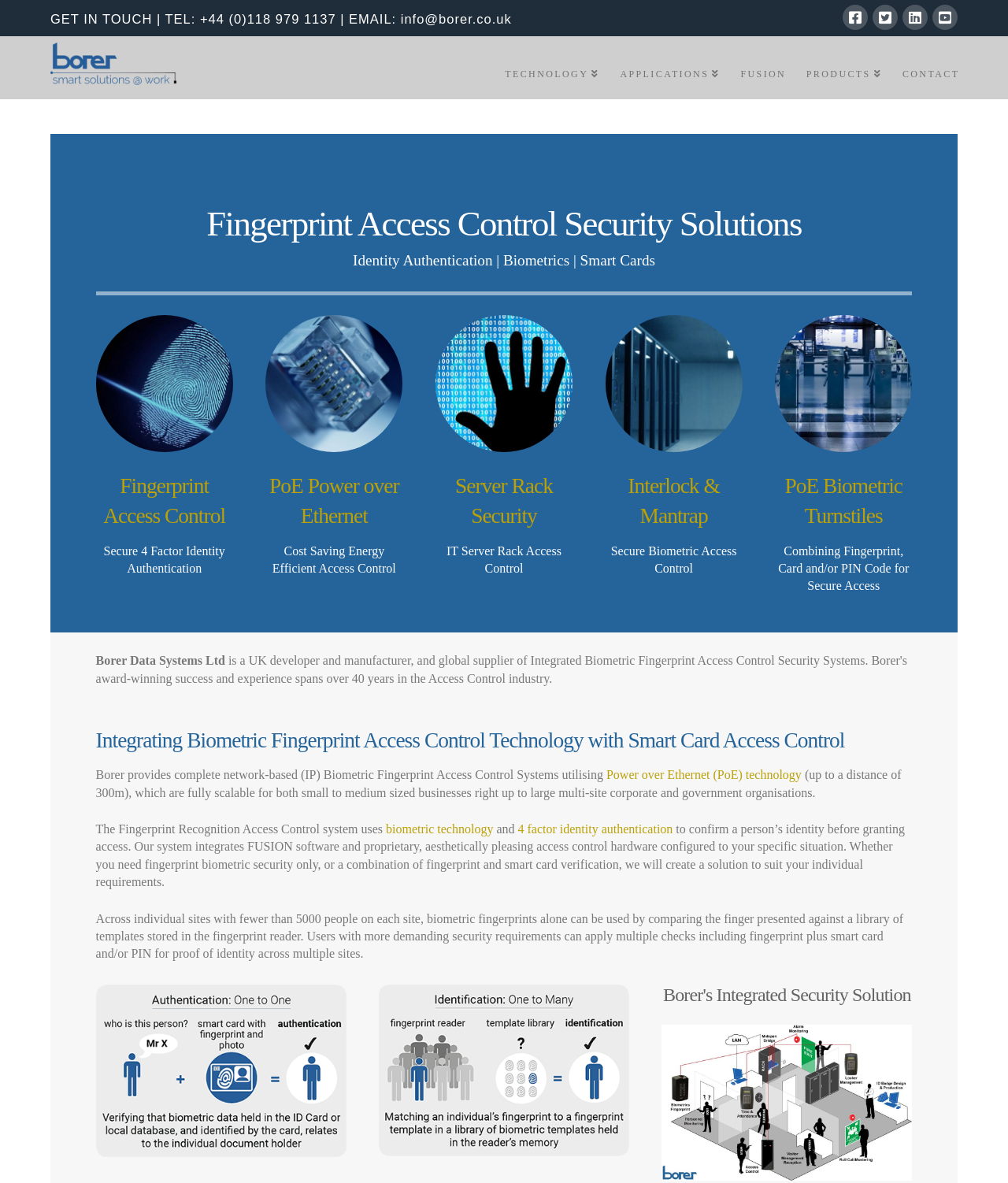Please respond to the question using a single word or phrase:
How many types of access control systems are mentioned?

5